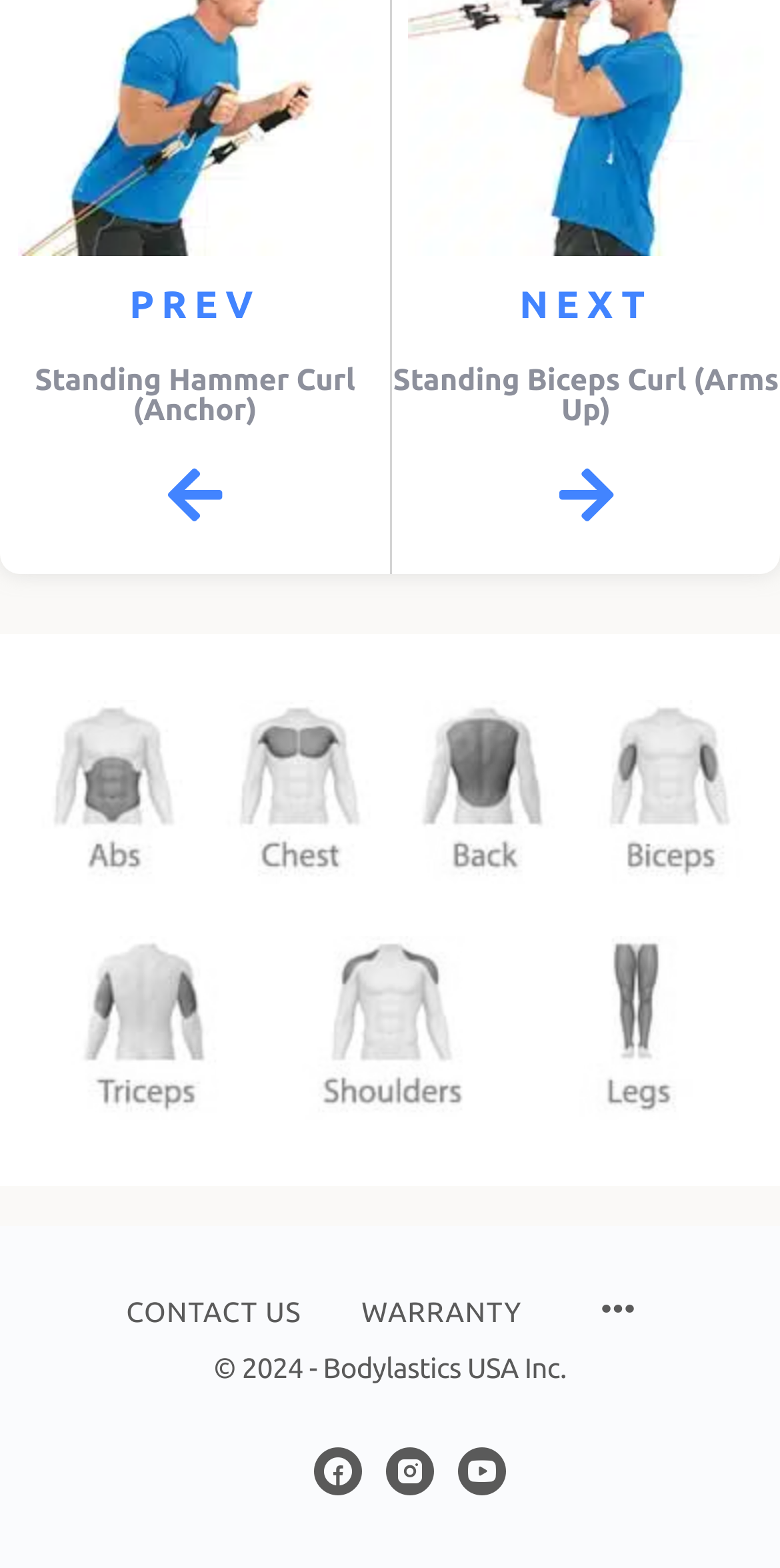Please answer the following question using a single word or phrase: 
What is the company name mentioned at the bottom of the webpage?

Bodylastics USA Inc.